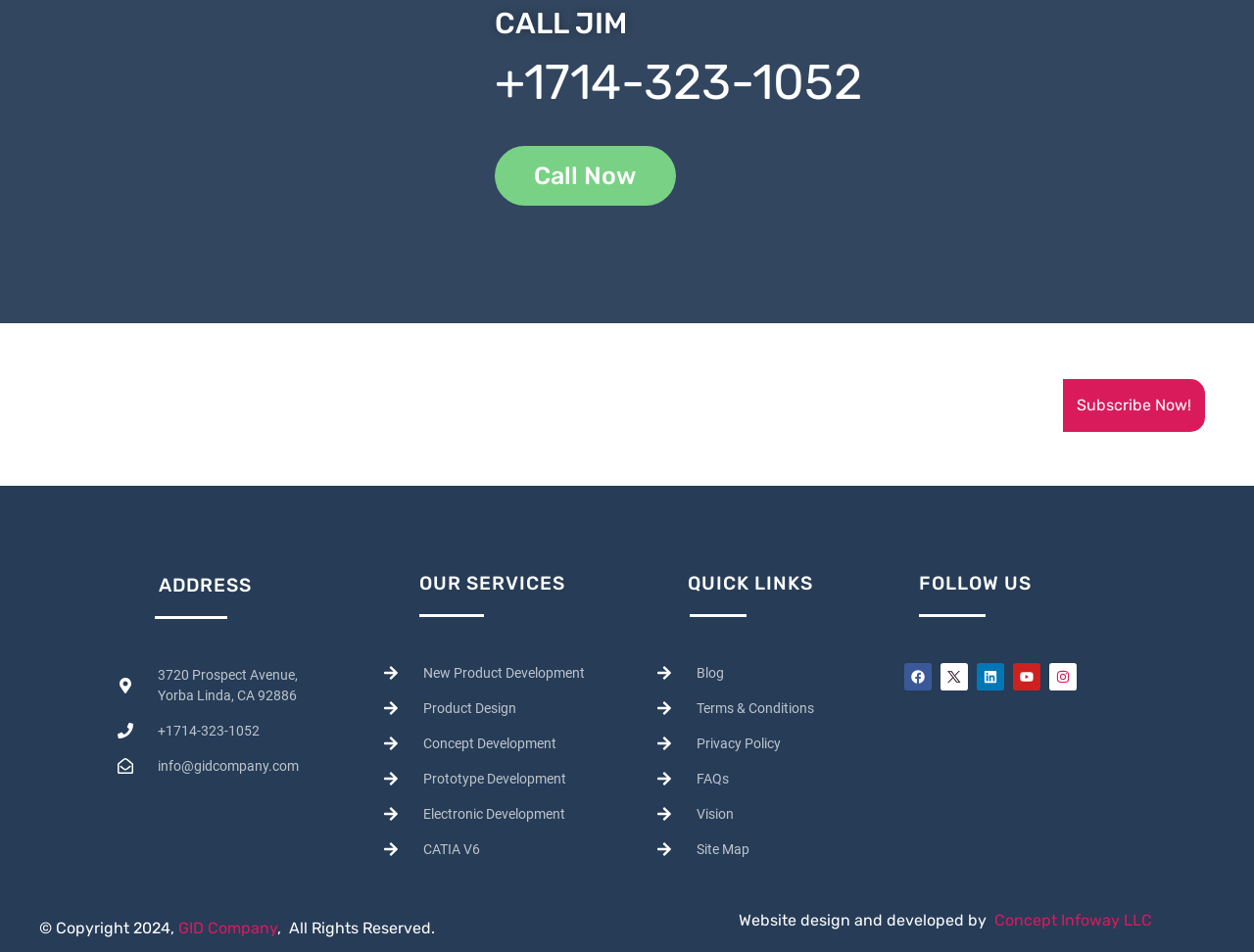Please identify the bounding box coordinates of the area I need to click to accomplish the following instruction: "Learn about product design".

[0.306, 0.733, 0.412, 0.755]